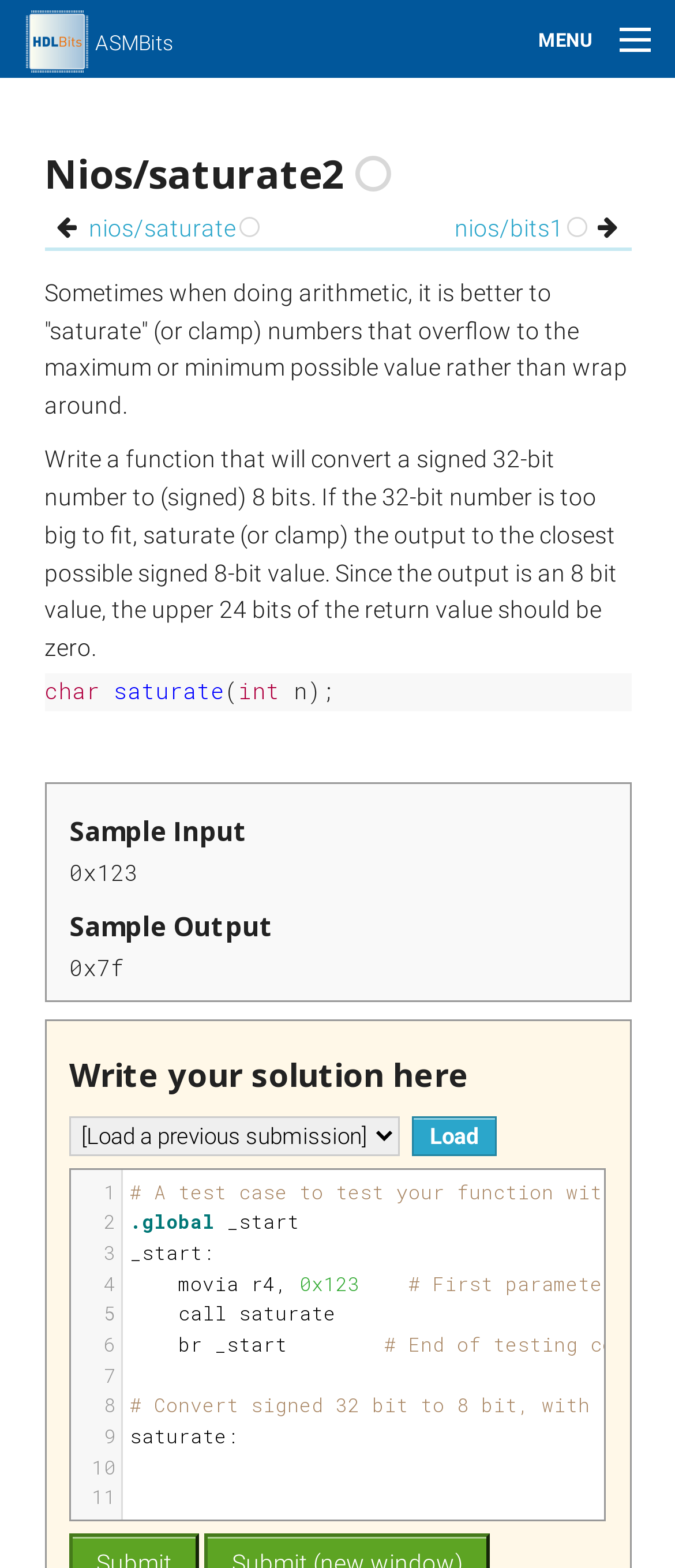Identify the bounding box coordinates of the area that should be clicked in order to complete the given instruction: "Click on Problem Set". The bounding box coordinates should be four float numbers between 0 and 1, i.e., [left, top, right, bottom].

[0.0, 0.052, 1.0, 0.105]